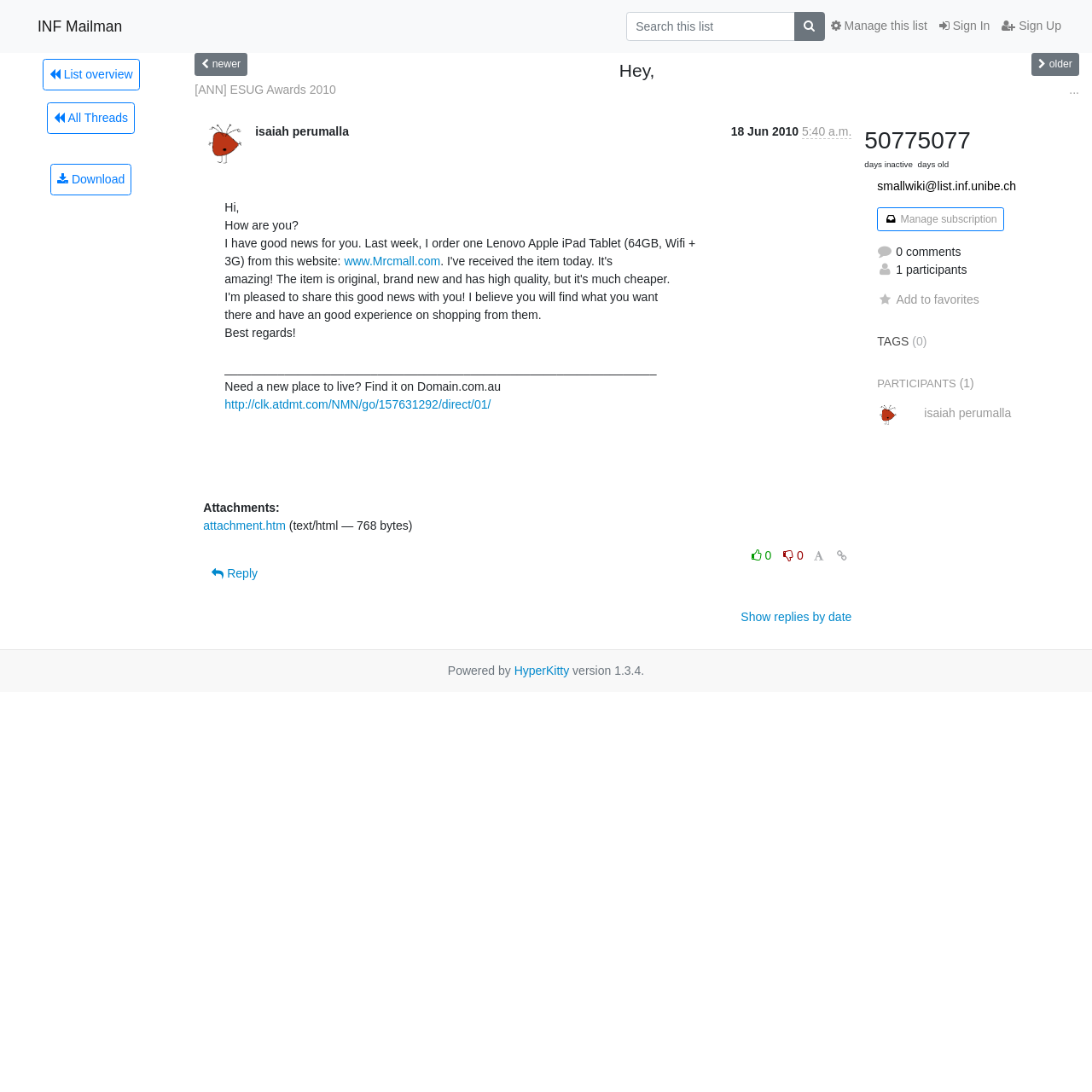Refer to the screenshot and give an in-depth answer to this question: What is the version of HyperKitty?

I found the version of HyperKitty by looking at the bottom of the webpage, where it says 'Powered by HyperKitty version 1.3.4'.